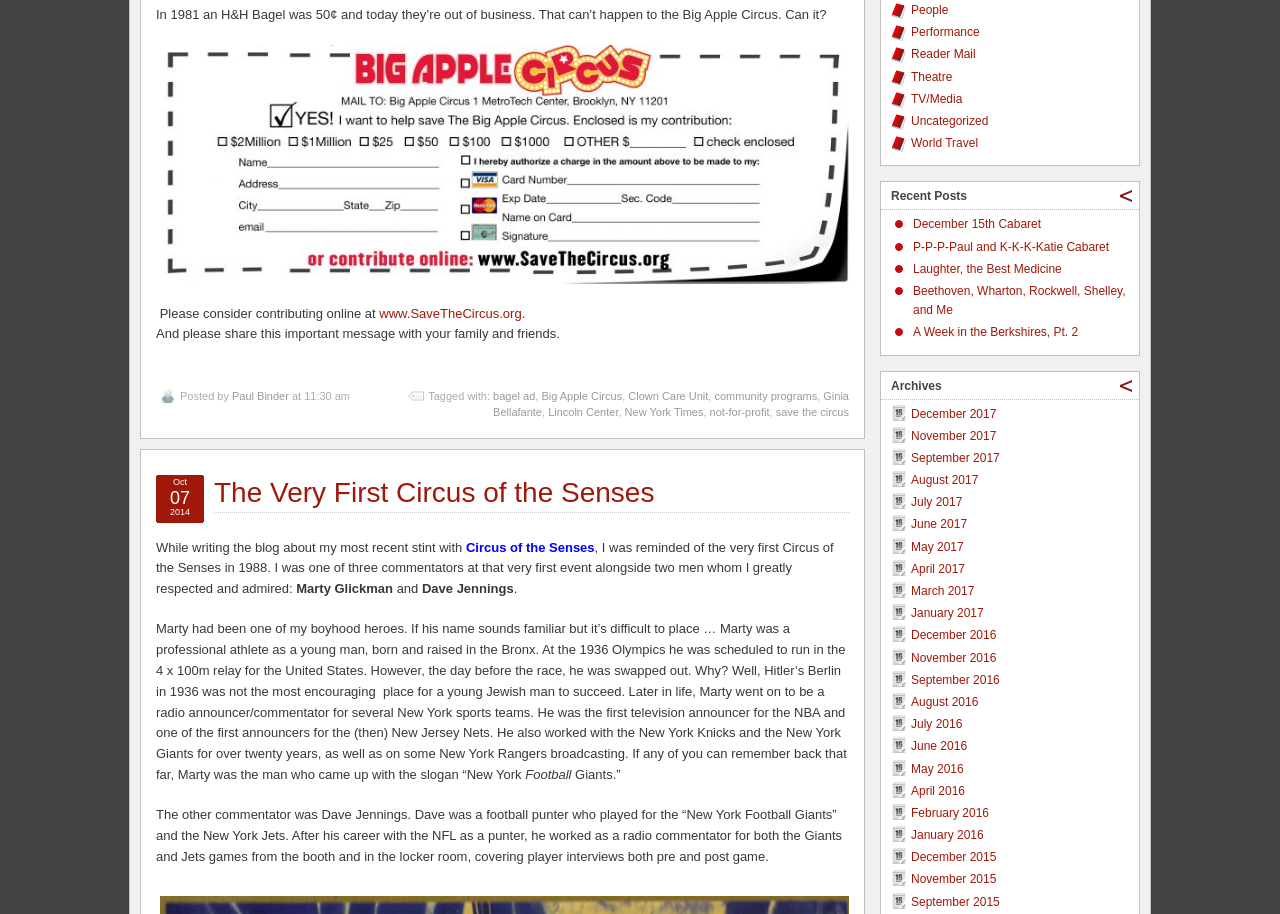Who is the author of the blog post?
Based on the image, answer the question with as much detail as possible.

The author of the blog post can be determined by looking at the footer section of the webpage, where it says 'Posted by Paul Binder at 11:30 am', which indicates that Paul Binder is the author of the blog post.